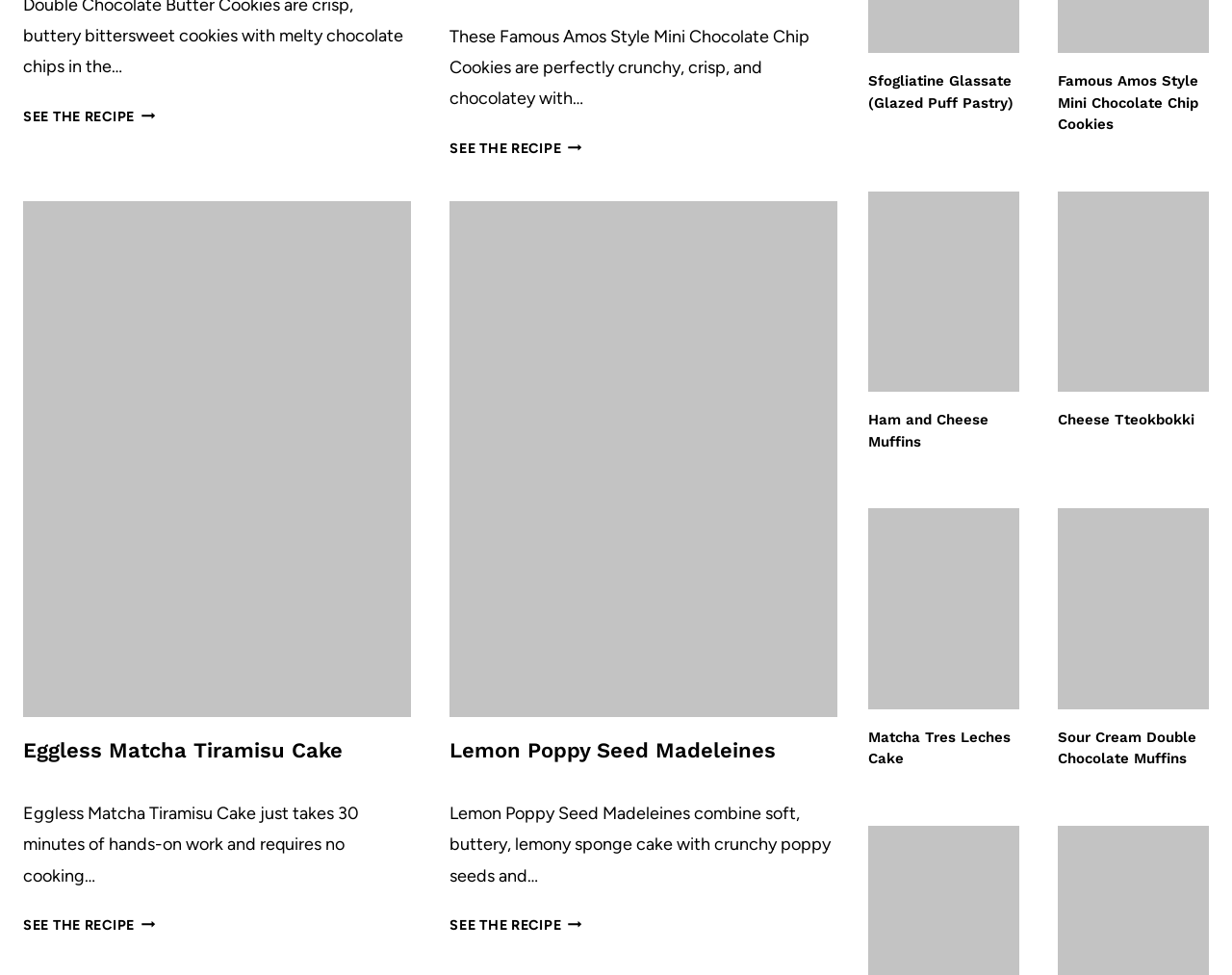Carefully observe the image and respond to the question with a detailed answer:
What is the theme of the recipes on this webpage?

After examining the webpage, I notice that all the recipes listed are related to baking, such as cakes, cookies, muffins, and pastries. This suggests that the theme of the recipes on this webpage is baking.